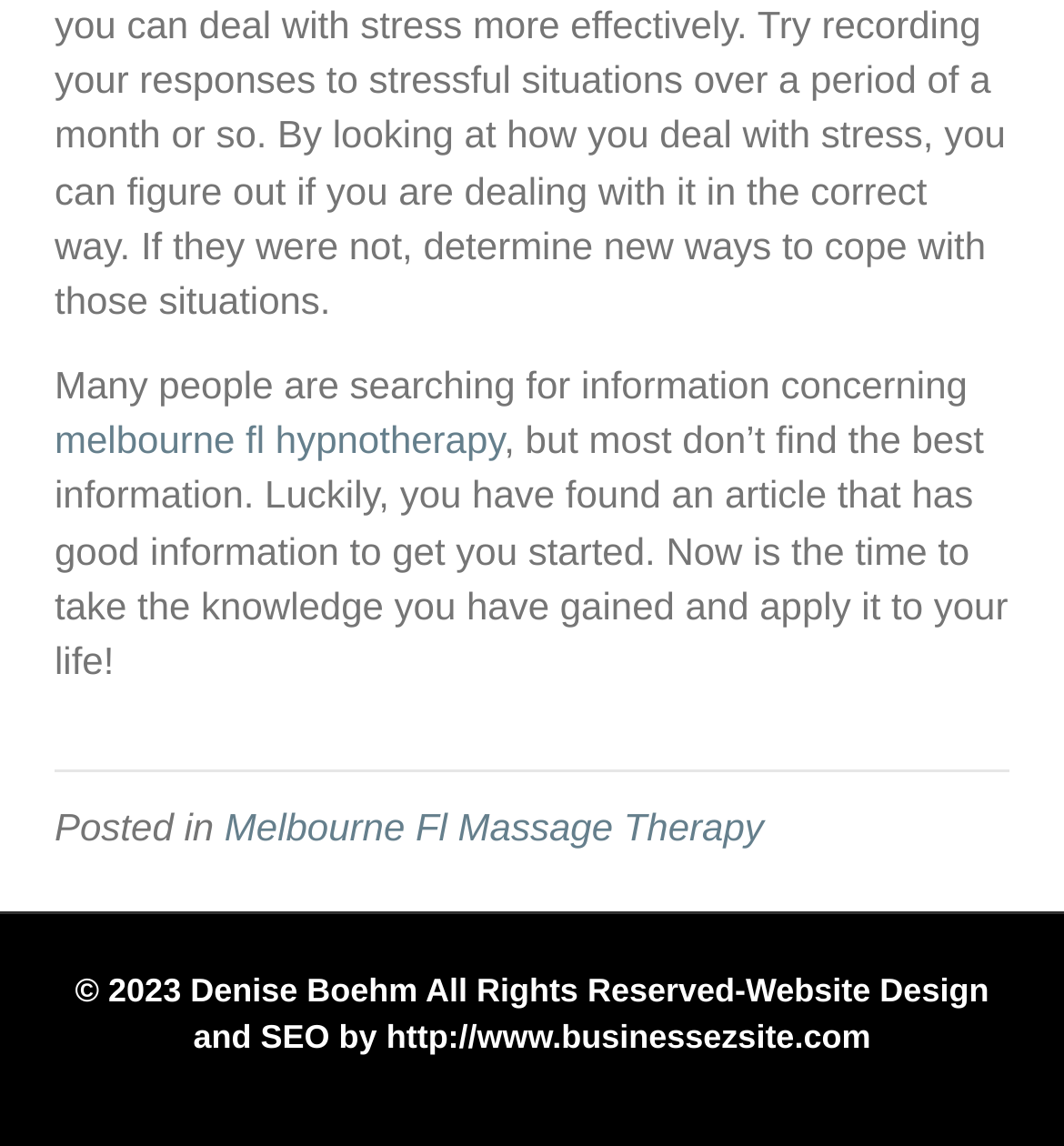What is the topic of the article?
Using the image as a reference, deliver a detailed and thorough answer to the question.

The topic of the article can be determined by looking at the link 'melbourne fl hypnotherapy' which is present in the main content of the webpage, indicating that the article is related to hypnotherapy in Melbourne, Florida.